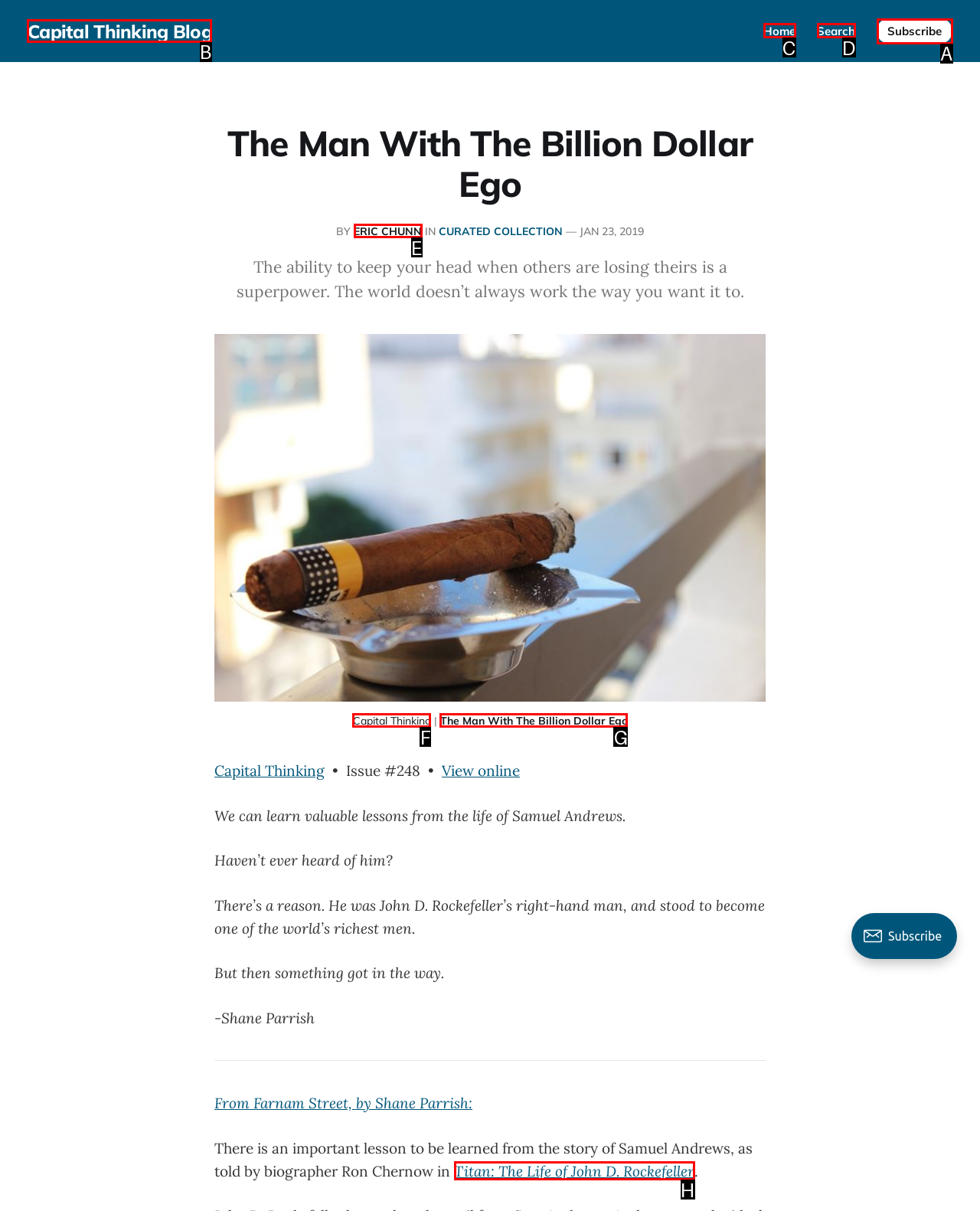Please indicate which HTML element should be clicked to fulfill the following task: Go to Capital Thinking Blog. Provide the letter of the selected option.

B